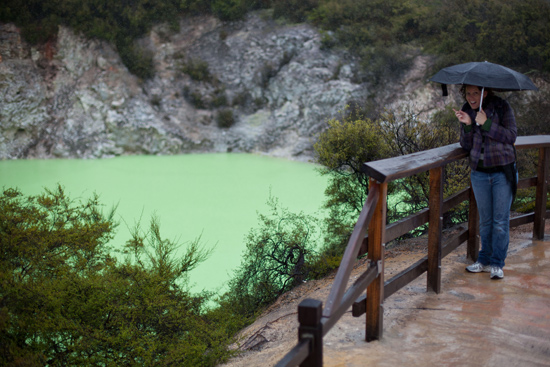What is the weather like in the scene?
Provide a detailed answer to the question using information from the image.

The mist in the air and the person's choice of attire, including the umbrella, suggest that the weather in the scene is damp or rainy, which adds to the overall moody and serene ambiance of the image.